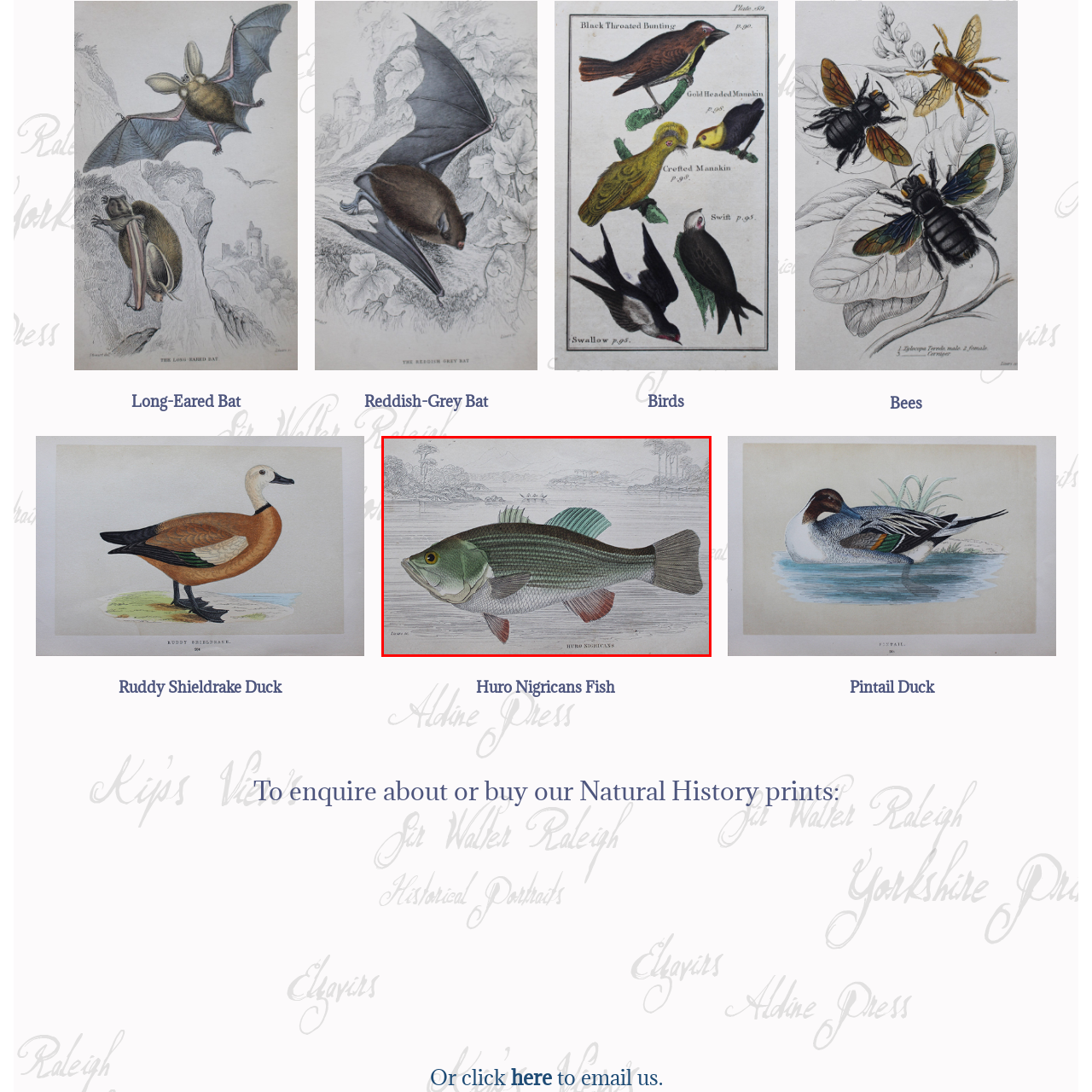Generate a detailed caption for the content inside the red bounding box.

This image showcases an illustration of the Huro Nigricans fish, one notable for its vibrant coloration and distinctive markings. The depiction captures the fish side-on, highlighting its robust body, prominent fins, and large eye. In the background, a serene aquatic landscape unfolds, featuring gentle hills and trees, hinting at the natural habitat of this species. The illustration is both artistic and scientific, emphasizing the intricate details of the fish's anatomy. The name "Huro Nigricans" is inscribed at the bottom, identifying this particular species within the context of natural history.